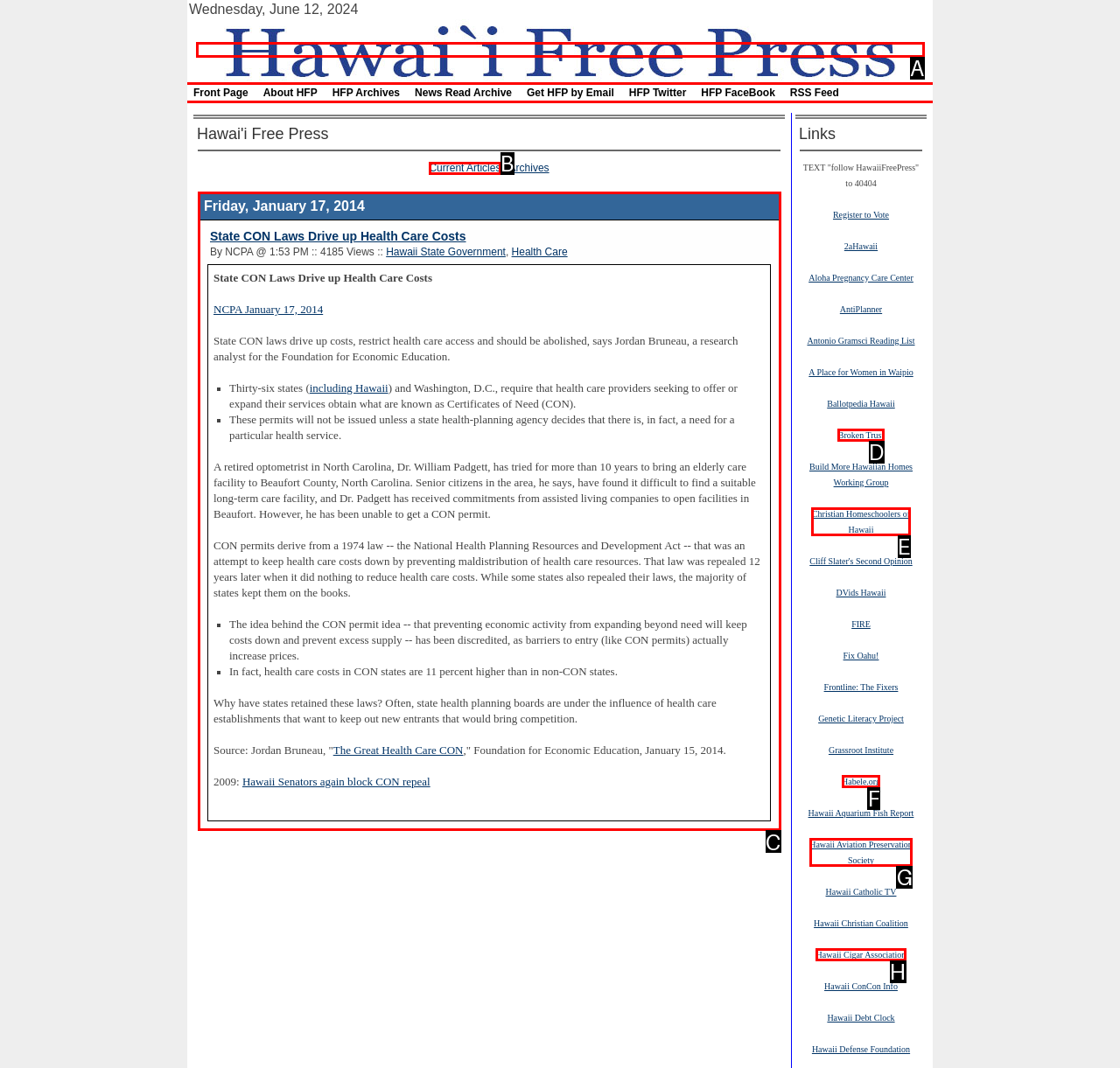Determine the HTML element to be clicked to complete the task: Read the article 'State CON Laws Drive up Health Care Costs'. Answer by giving the letter of the selected option.

C